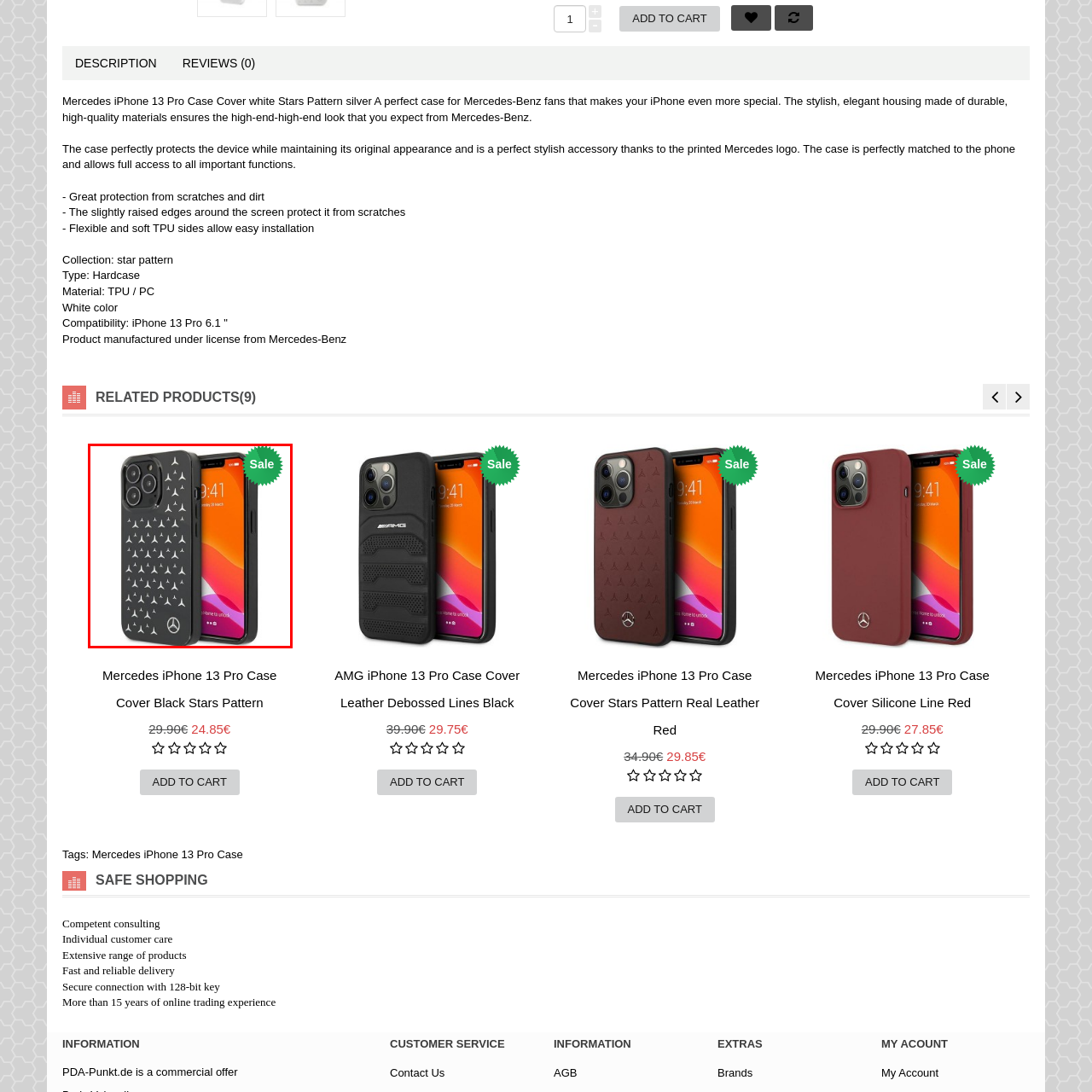Give a detailed narrative of the image enclosed by the red box.

The image showcases a stylish black iPhone 13 Pro case featuring a striking pattern of silver stars and the iconic Mercedes-Benz logo. The case is designed to offer excellent protection while maintaining the device’s sleek appearance and providing full access to all functionalities. A vibrant "Sale" tag in the top right corner indicates a special promotional price, making it an attractive option for fans of the automotive brand. This accessory not only elevates the style of the iPhone but also ensures durability and flexibility thanks to its high-quality materials. Perfect for those who appreciate the luxurious touch of Mercedes-Benz in their everyday tech accessories.